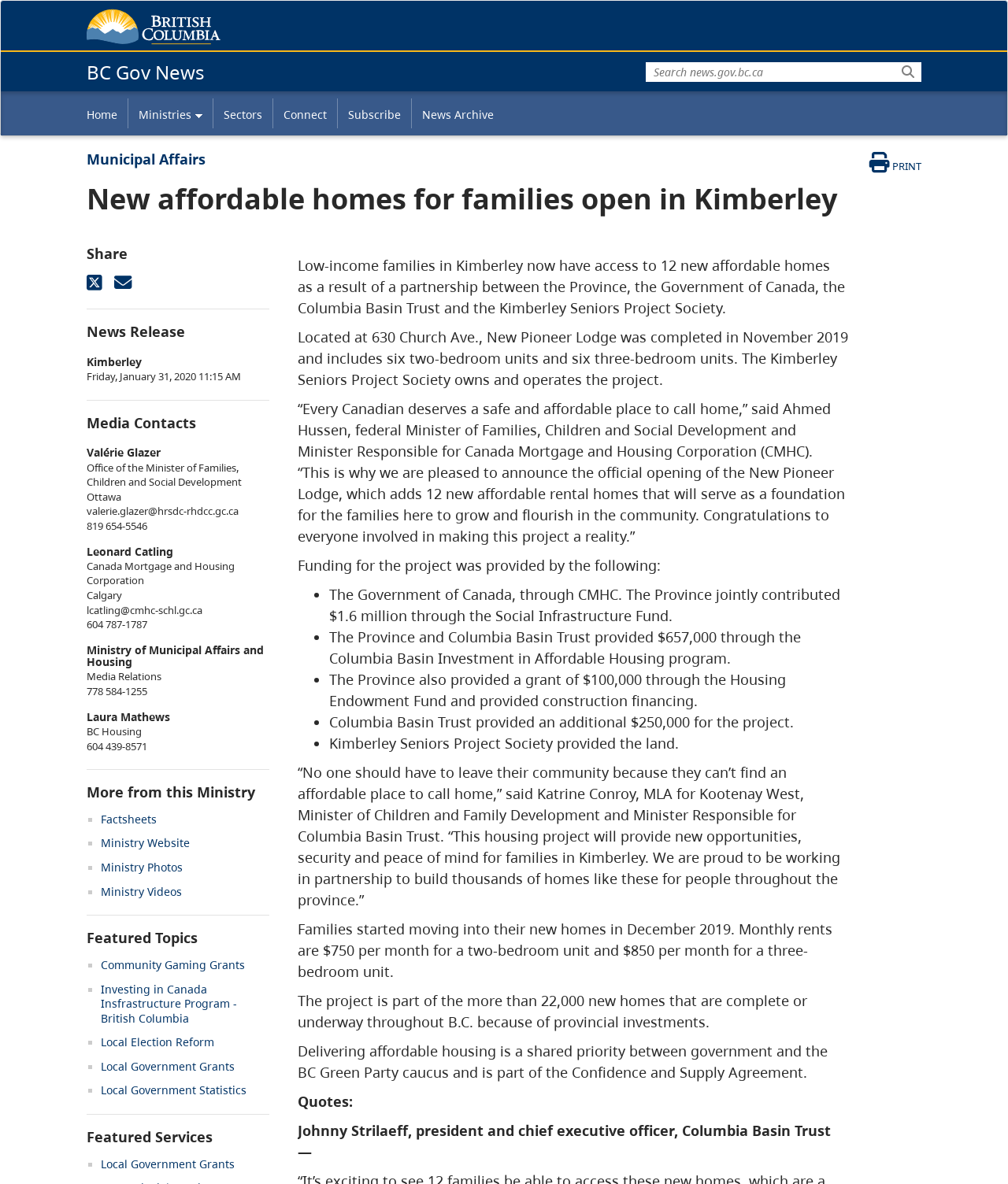Provide the bounding box coordinates of the area you need to click to execute the following instruction: "Share on X".

[0.086, 0.232, 0.102, 0.245]